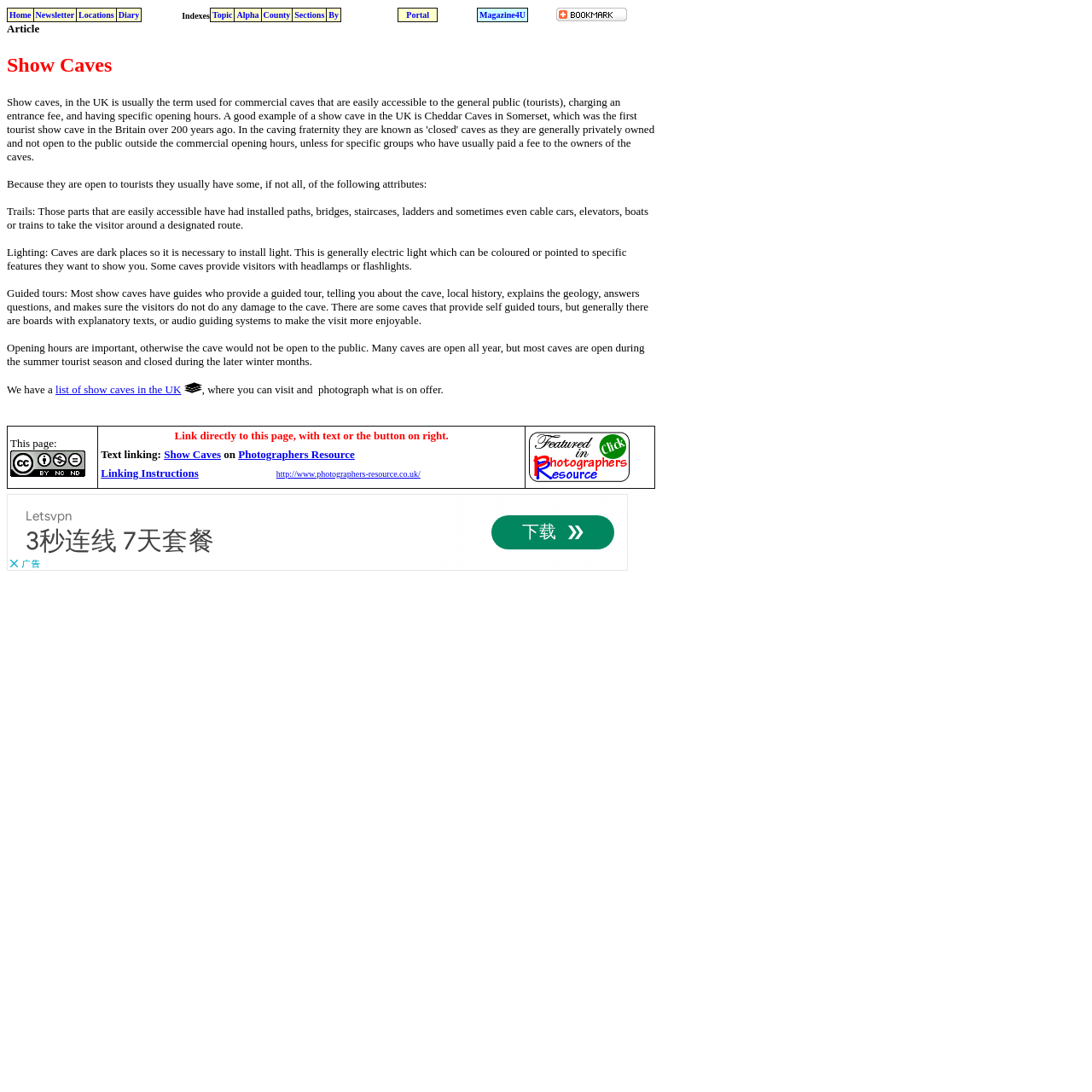What is the difference between a show cave and a non-show cave?
Utilize the information in the image to give a detailed answer to the question.

The main difference between a show cave and a non-show cave is that a show cave is easily accessible to the general public, charging an entrance fee, and having specific opening hours, whereas a non-show cave is not open to the public and is usually privately owned. Show caves are open to tourists, while non-show caves are not.